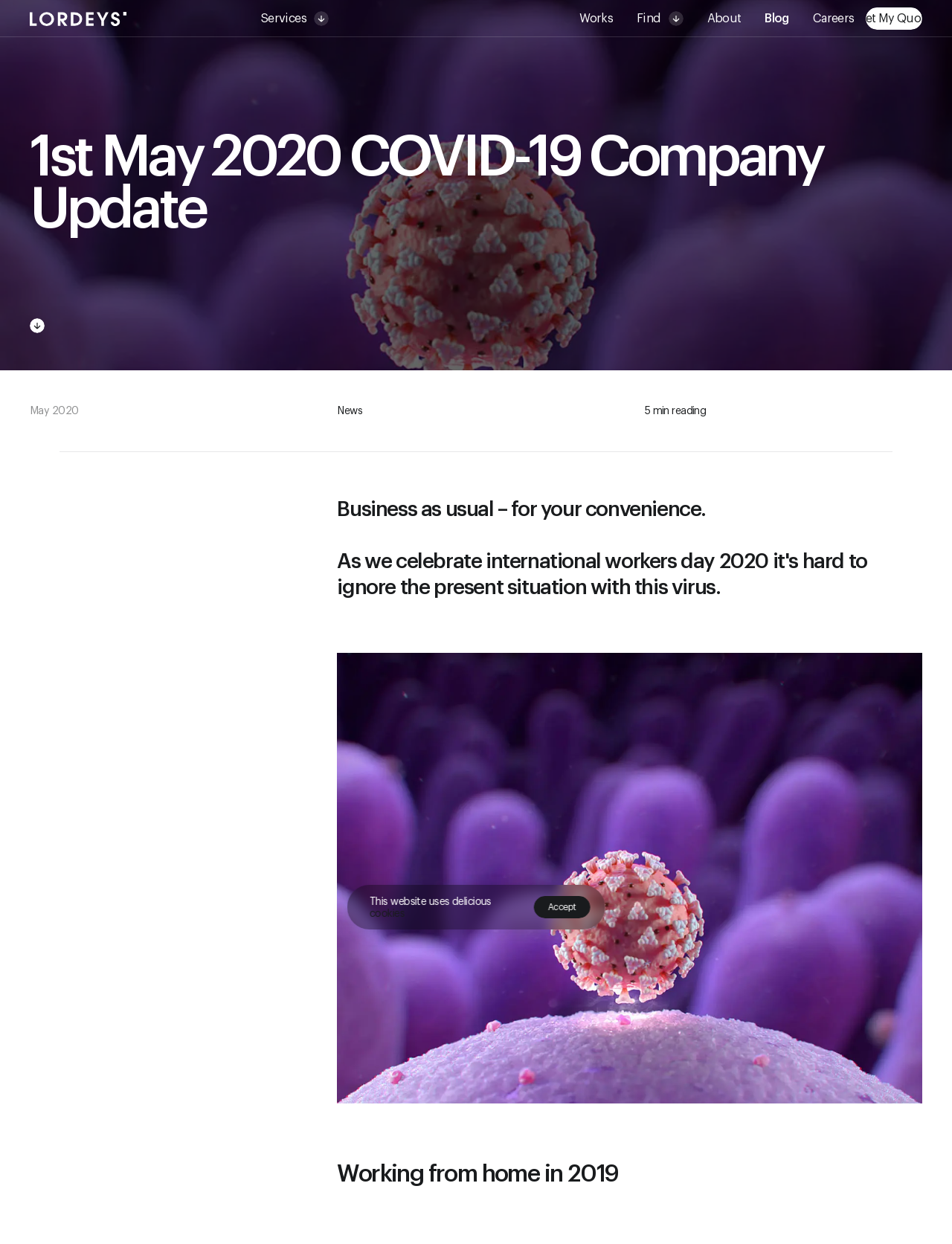Can you specify the bounding box coordinates for the region that should be clicked to fulfill this instruction: "Read works".

[0.609, 0.006, 0.644, 0.024]